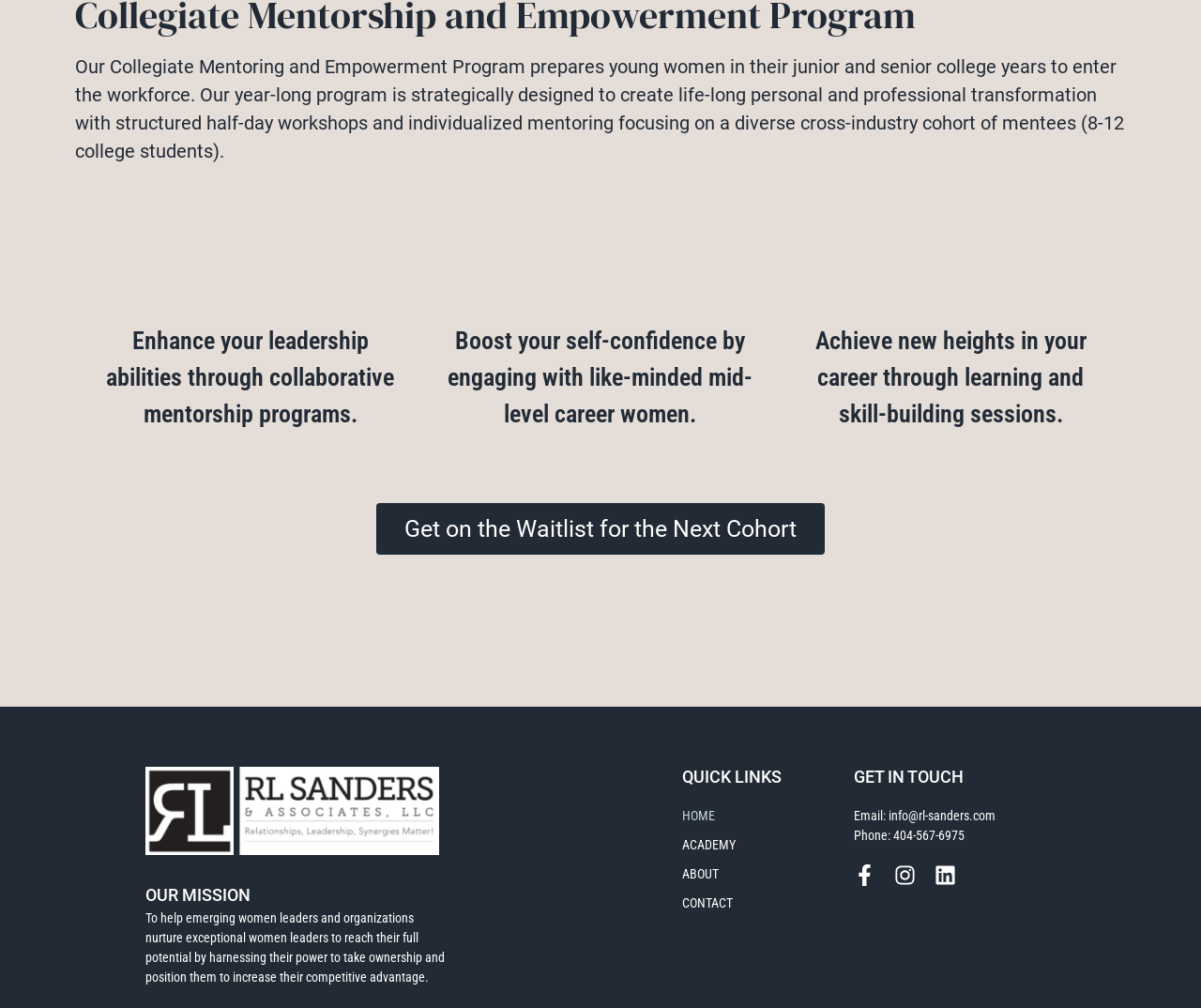Determine the bounding box coordinates of the region that needs to be clicked to achieve the task: "Contact us".

[0.568, 0.886, 0.711, 0.906]